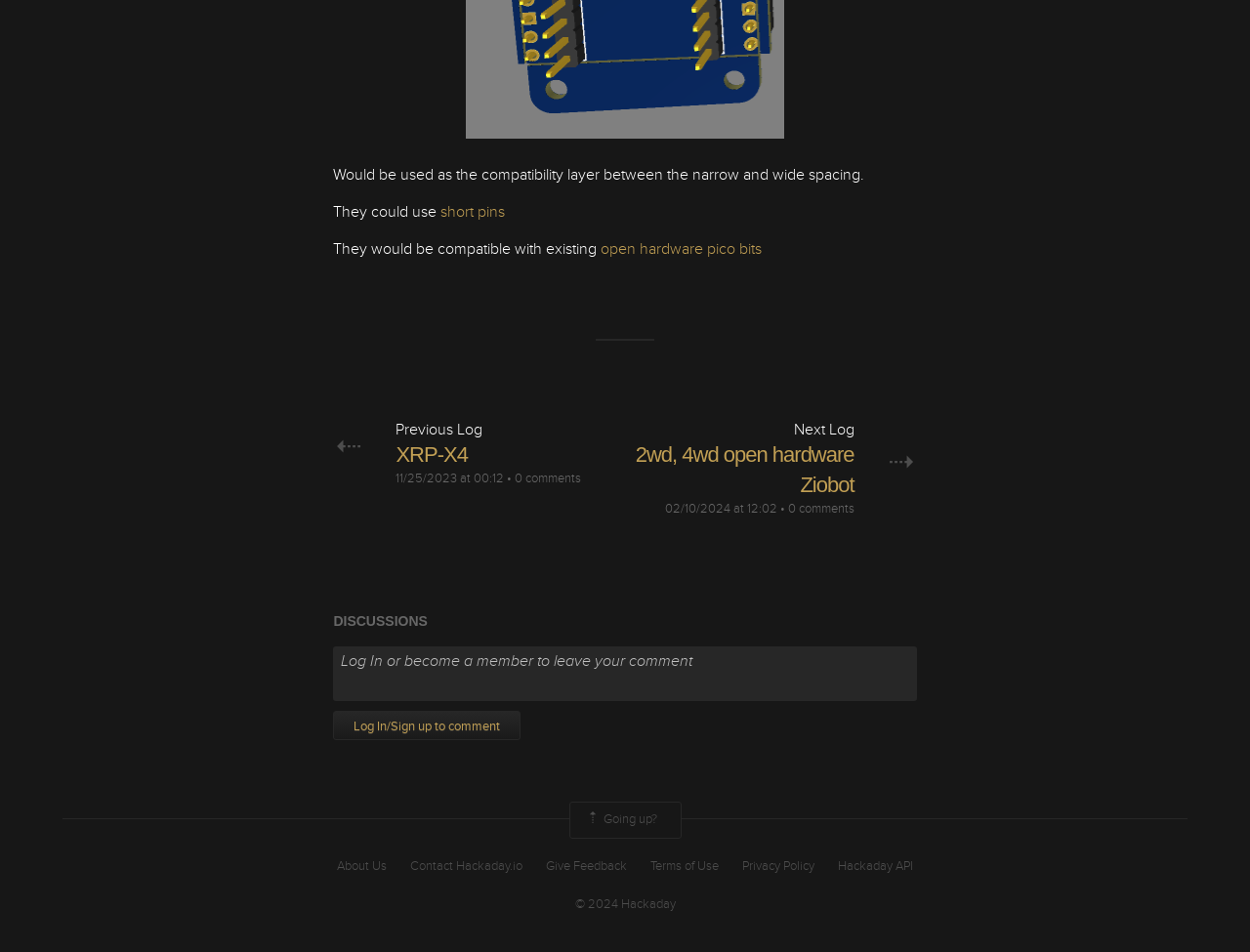Provide your answer in one word or a succinct phrase for the question: 
What is the purpose of the short pins?

Compatibility layer